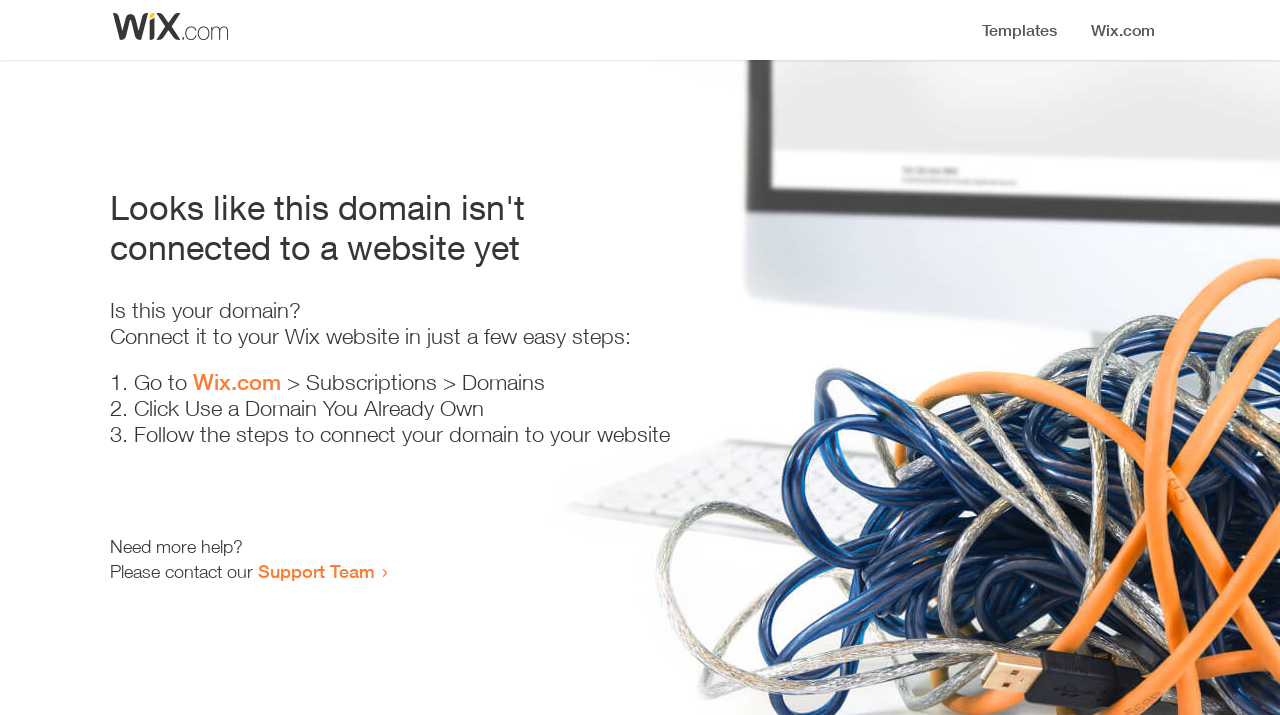Explain the webpage's design and content in an elaborate manner.

The webpage appears to be an error page, indicating that a domain is not connected to a website yet. At the top, there is a small image, likely a logo or icon. Below the image, a prominent heading reads "Looks like this domain isn't connected to a website yet". 

Underneath the heading, there is a series of instructions to connect the domain to a Wix website. The instructions are divided into three steps, each marked with a numbered list marker (1., 2., and 3.). The first step involves going to Wix.com, followed by navigating to Subscriptions and then Domains. The second step is to click "Use a Domain You Already Own", and the third step is to follow the instructions to connect the domain to the website.

At the bottom of the page, there is a section offering additional help. It starts with the text "Need more help?" and provides a link to contact the Support Team.